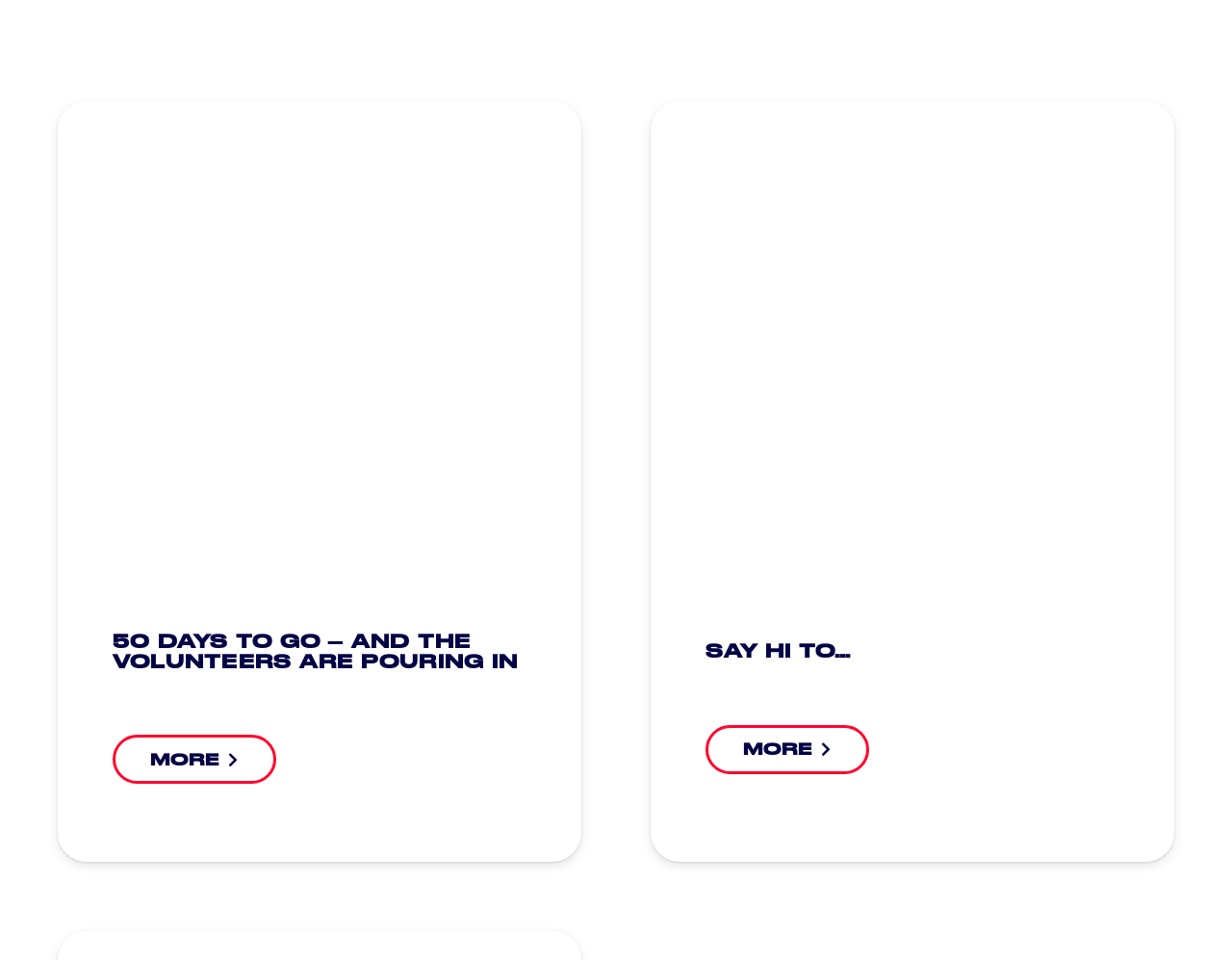Give the bounding box coordinates for the element described as: "aria-label="Say hi to…"".

[0.554, 0.149, 0.927, 0.178]